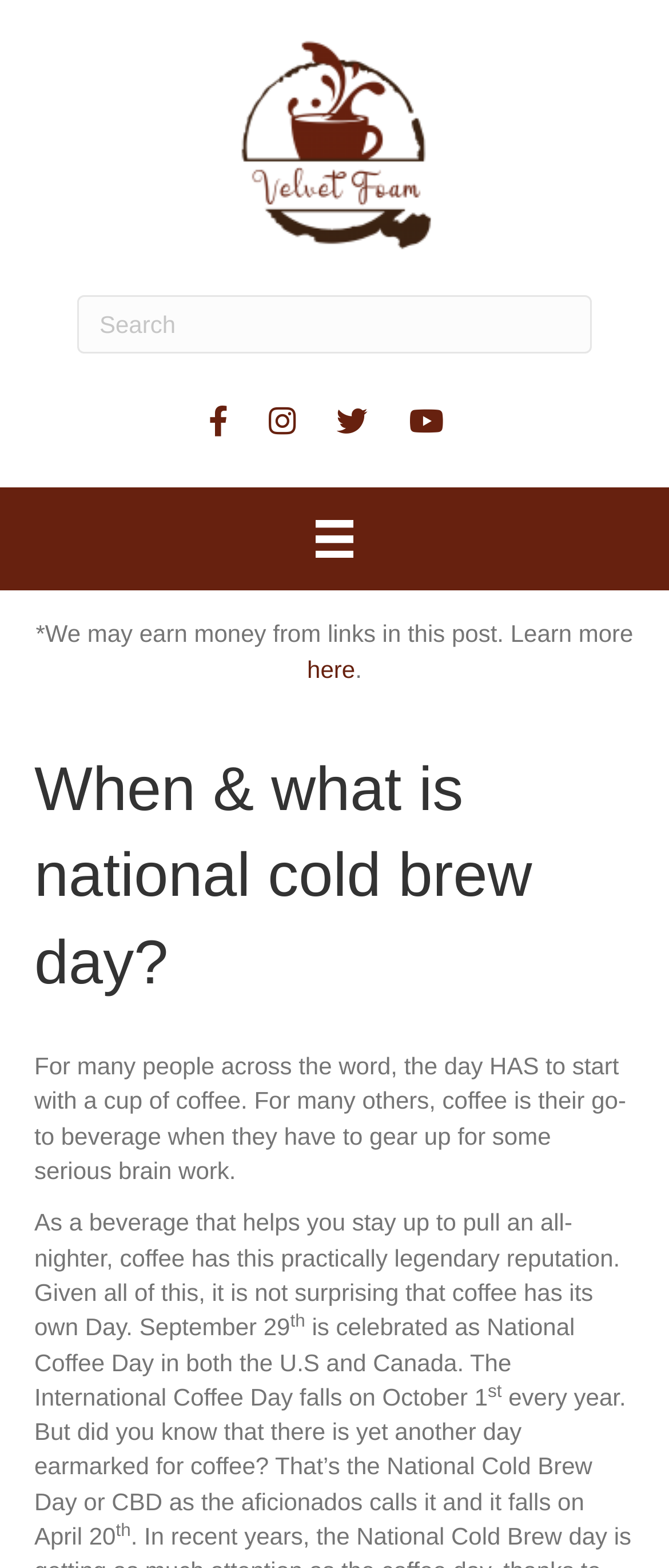Given the webpage screenshot, identify the bounding box of the UI element that matches this description: "aria-label="Search" name="s" placeholder="Search"".

[0.115, 0.188, 0.885, 0.225]